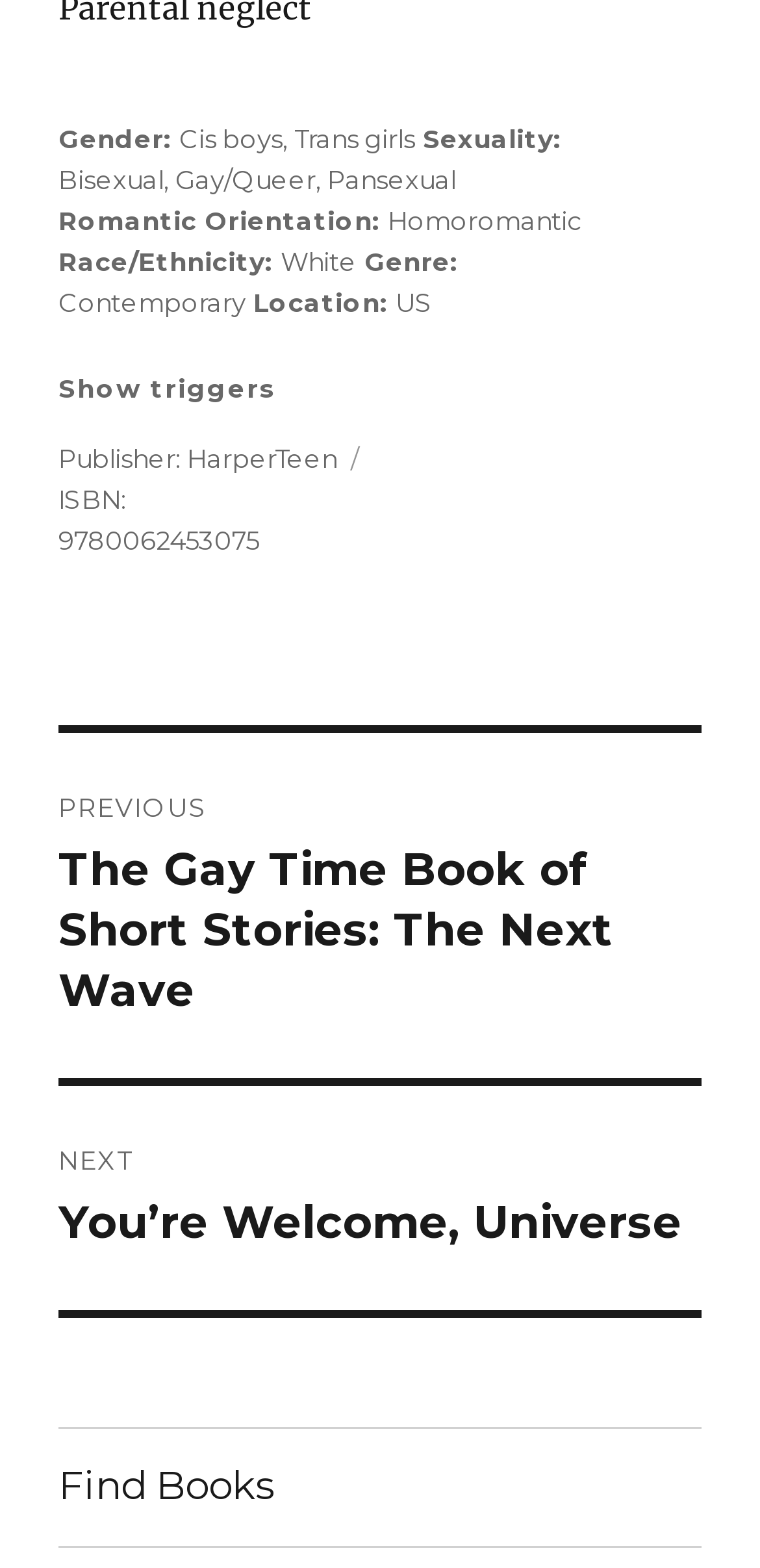What is the genre of the book?
Analyze the screenshot and provide a detailed answer to the question.

I found the answer by looking at the section labeled 'Genre' and saw that the genre is 'Contemporary'.